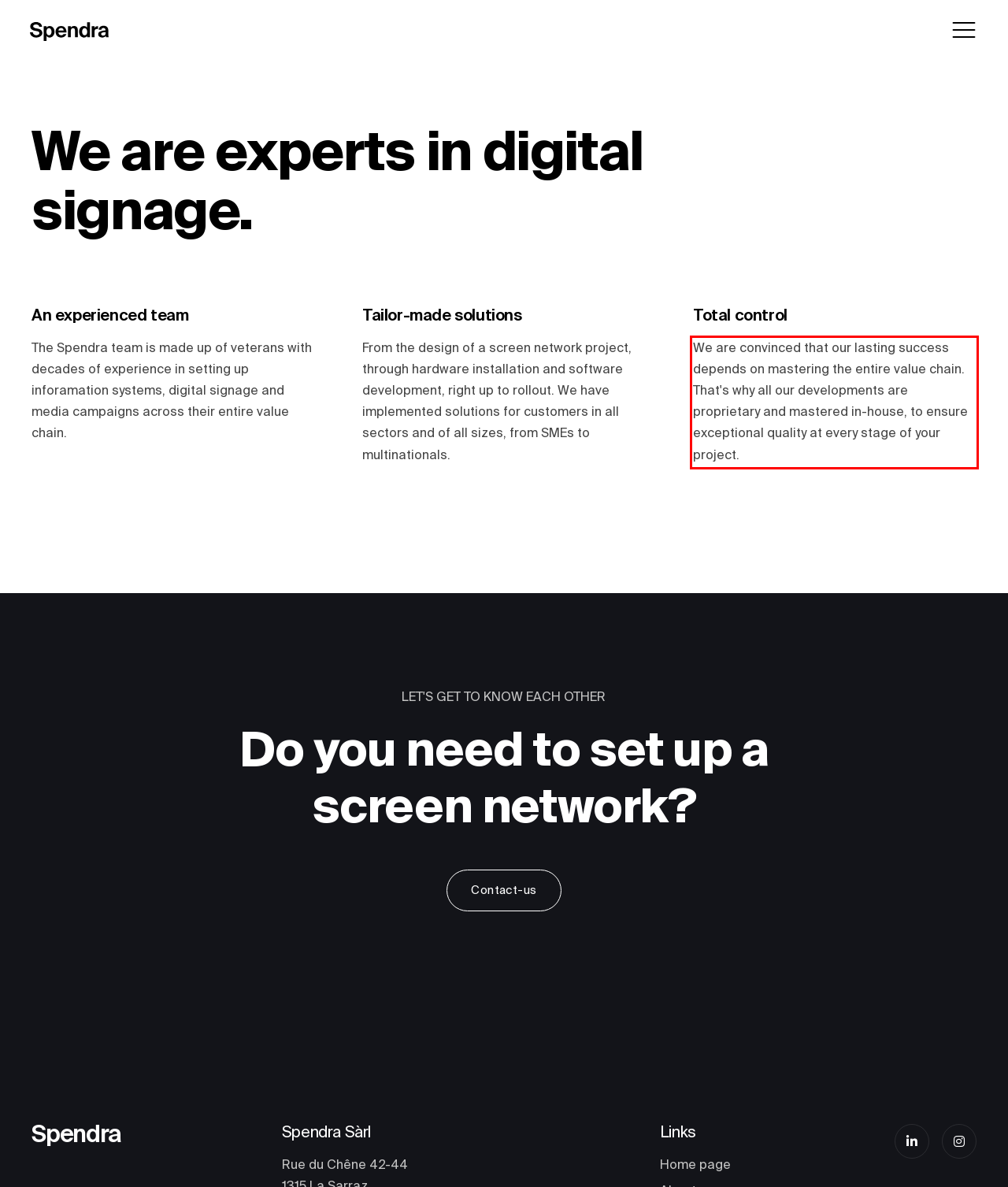By examining the provided screenshot of a webpage, recognize the text within the red bounding box and generate its text content.

We are convinced that our lasting success depends on mastering the entire value chain. That's why all our developments are proprietary and mastered in-house, to ensure exceptional quality at every stage of your project.